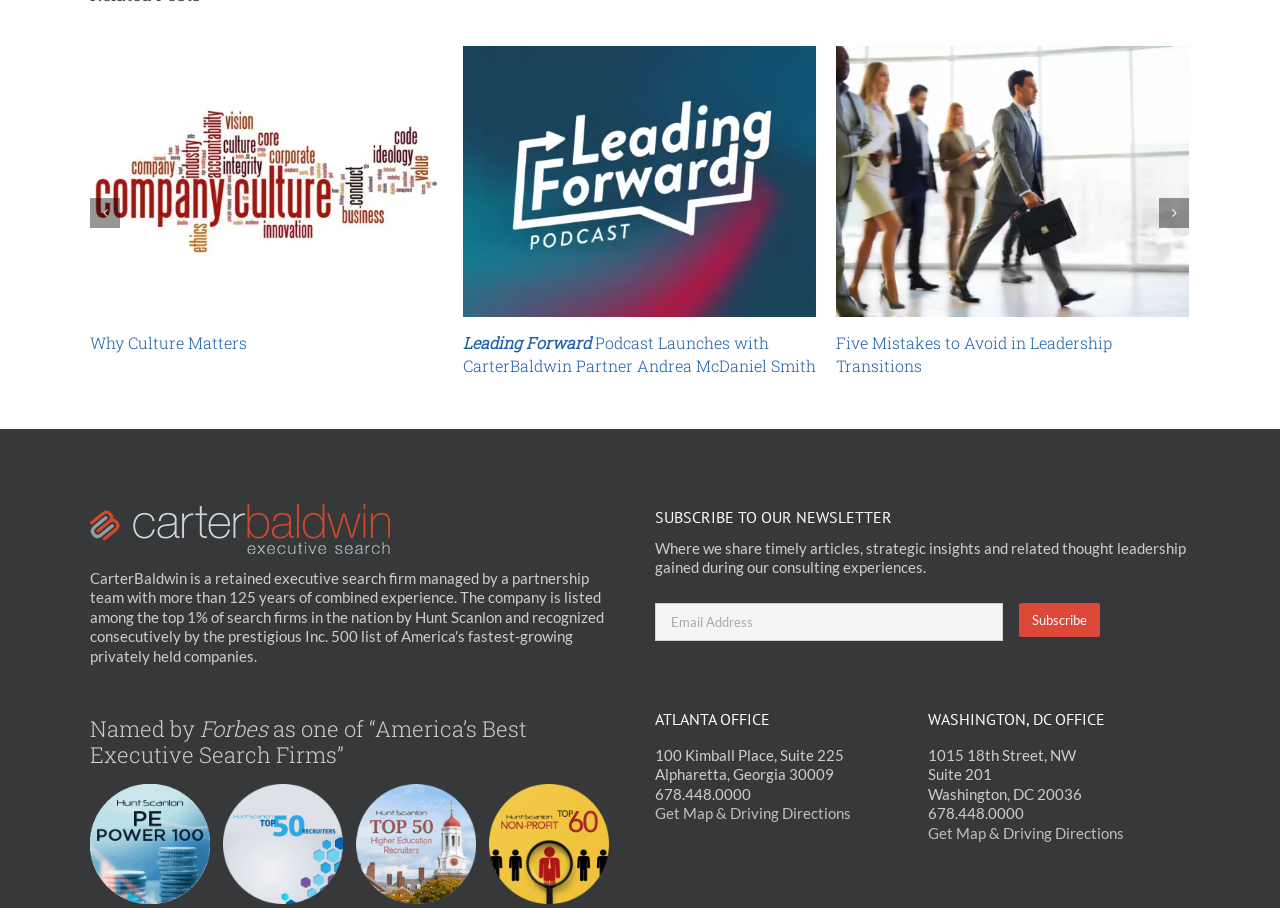What is the phone number of the Atlanta office?
Please provide a single word or phrase as your answer based on the screenshot.

678.448.0000